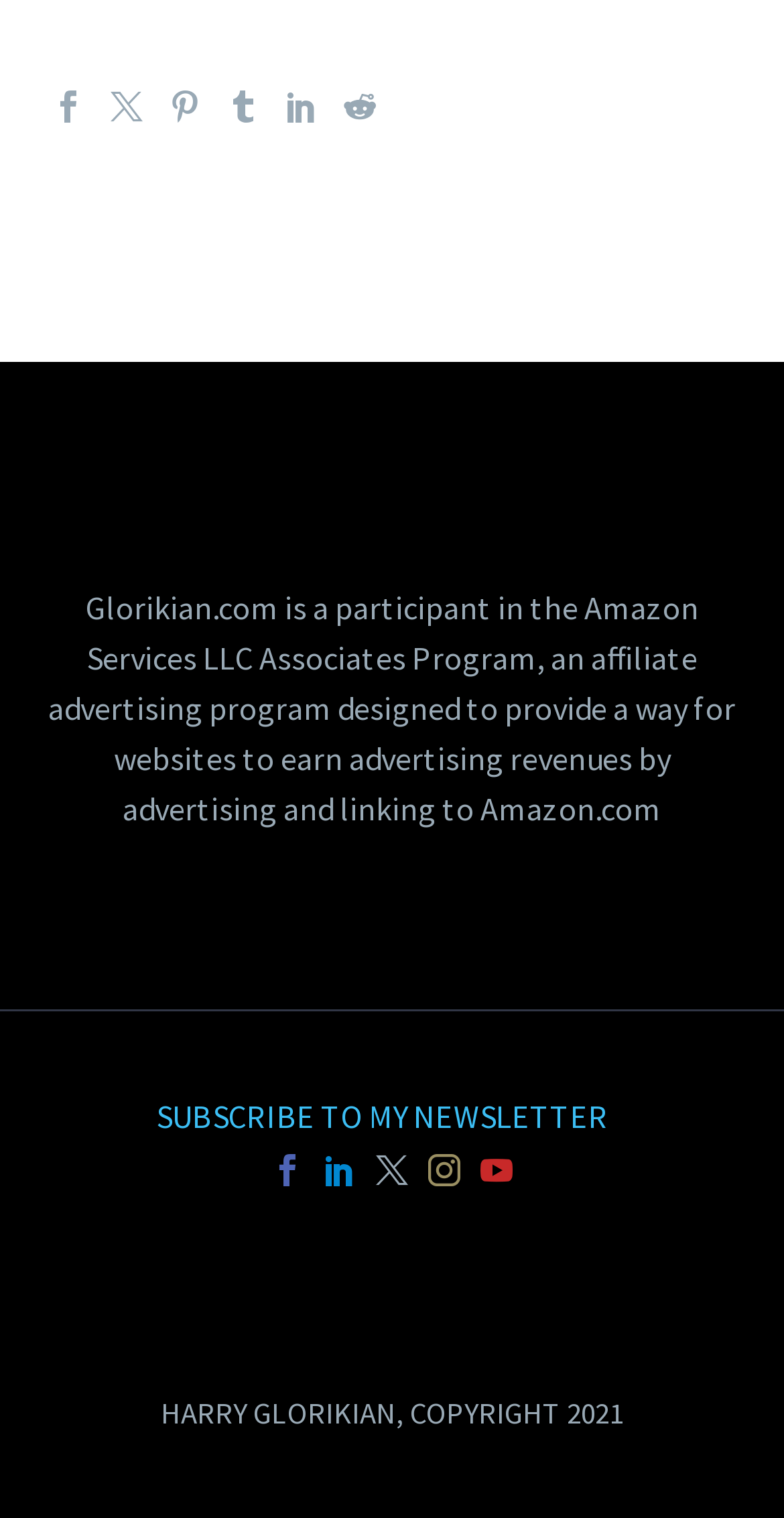Please locate the bounding box coordinates of the element that should be clicked to achieve the given instruction: "Click the Amazon affiliate program link".

[0.062, 0.386, 0.938, 0.545]